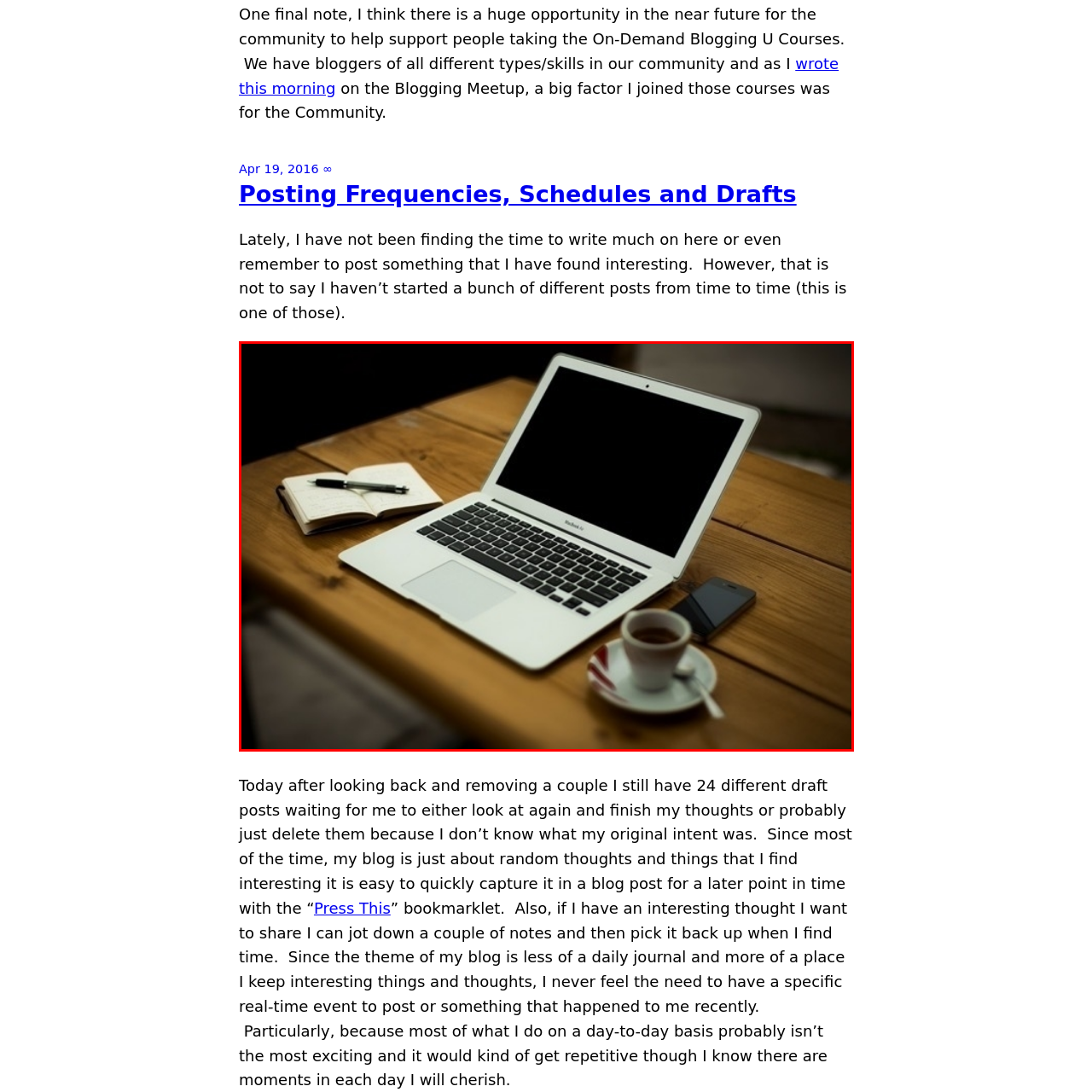Please review the image enclosed by the red bounding box and give a detailed answer to the following question, utilizing the information from the visual: What is the laptop's screen status?

The laptop's screen is open but displays a dark screen, suggesting that it may be in sleep mode or turned off, awaiting the user's return to work.